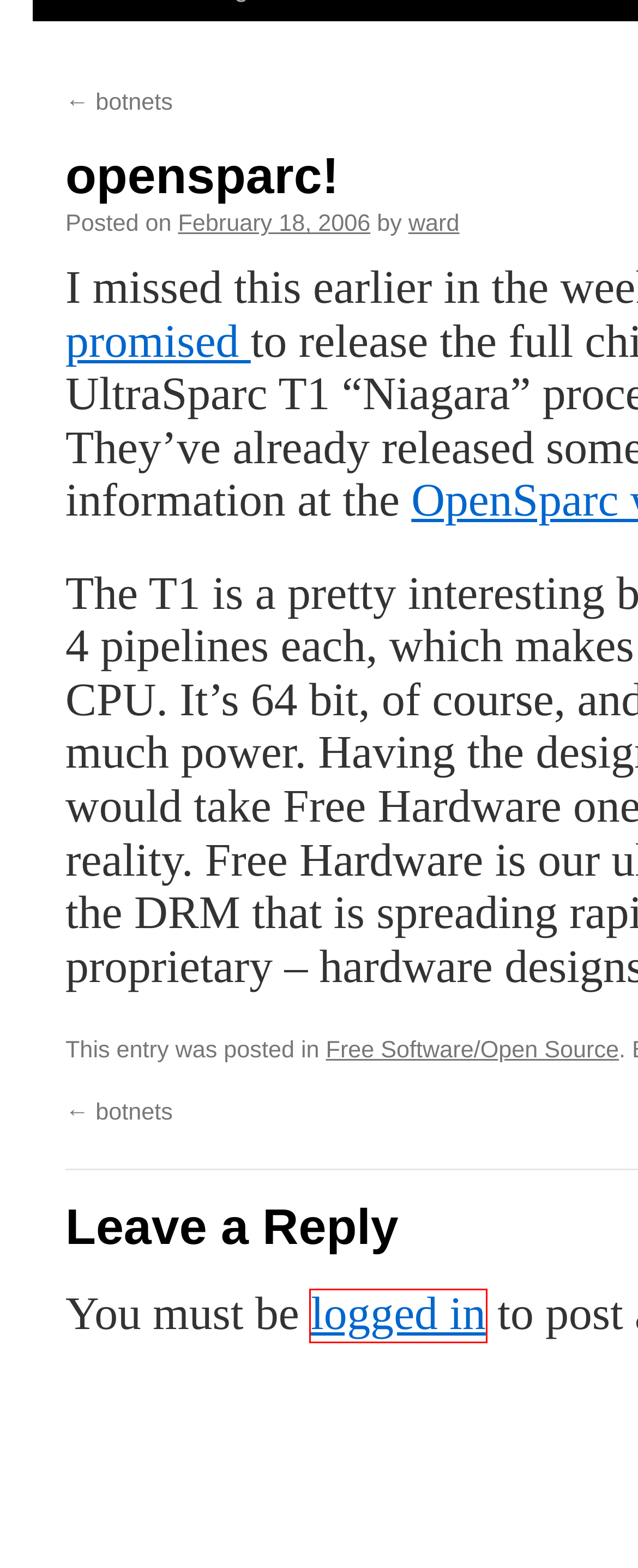Examine the screenshot of a webpage with a red bounding box around an element. Then, select the webpage description that best represents the new page after clicking the highlighted element. Here are the descriptions:
A. Off you go... into the purple yonder!
B. October, 2007 | Off you go... into the purple yonder!
C. December, 2009 | Off you go... into the purple yonder!
D. botnets | Off you go... into the purple yonder!
E. Free Software/Open Source | Off you go... into the purple yonder!
F. June, 2013 | Off you go... into the purple yonder!
G. ward | Off you go… into the purple yonder!
H. Off you go… into the purple yonder! › Log In

H